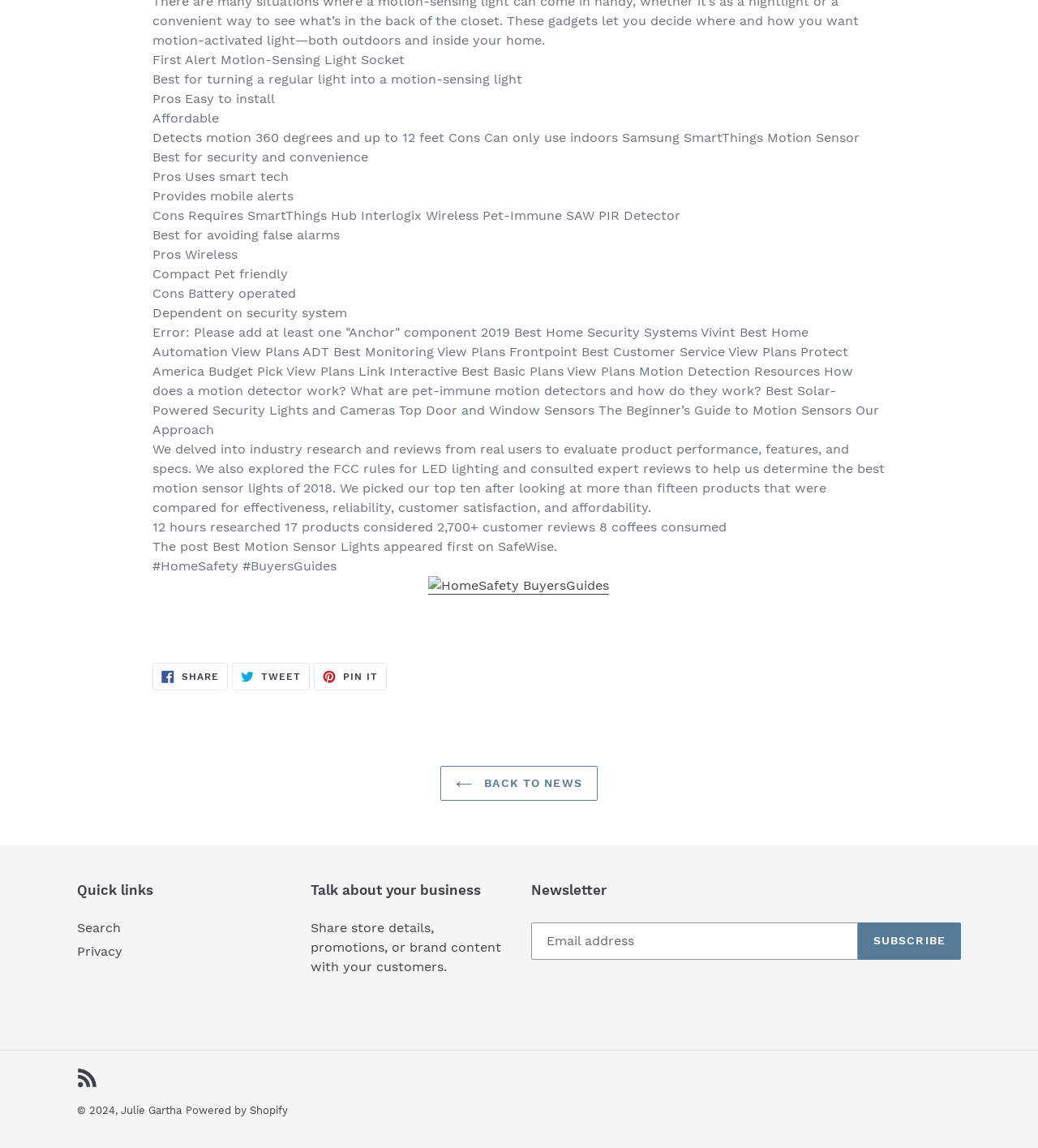Locate the bounding box of the UI element described in the following text: "Julie Gartha".

[0.116, 0.962, 0.175, 0.972]